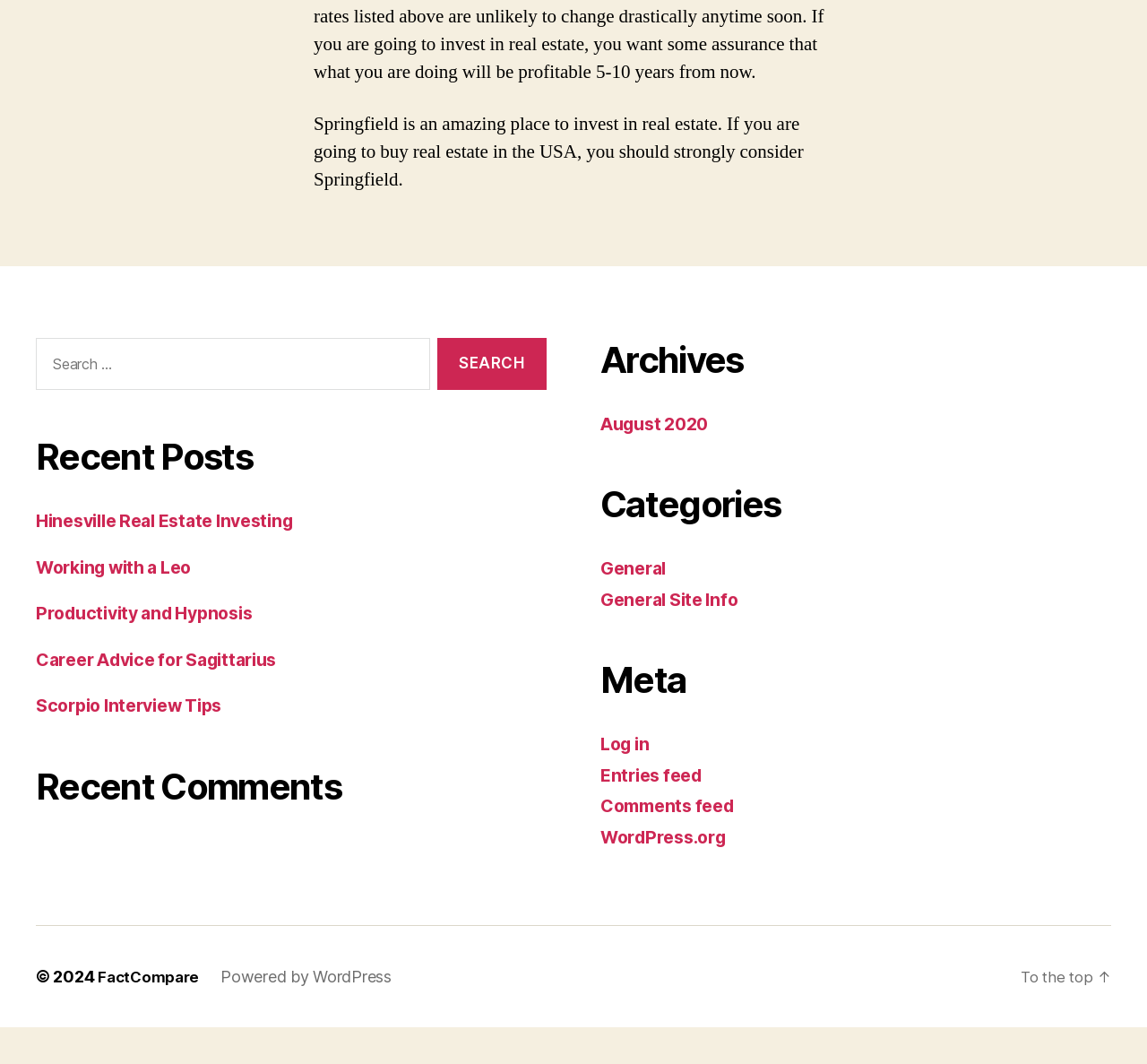Determine the bounding box coordinates for the element that should be clicked to follow this instruction: "View the archives for August 2020". The coordinates should be given as four float numbers between 0 and 1, in the format [left, top, right, bottom].

[0.523, 0.422, 0.627, 0.443]